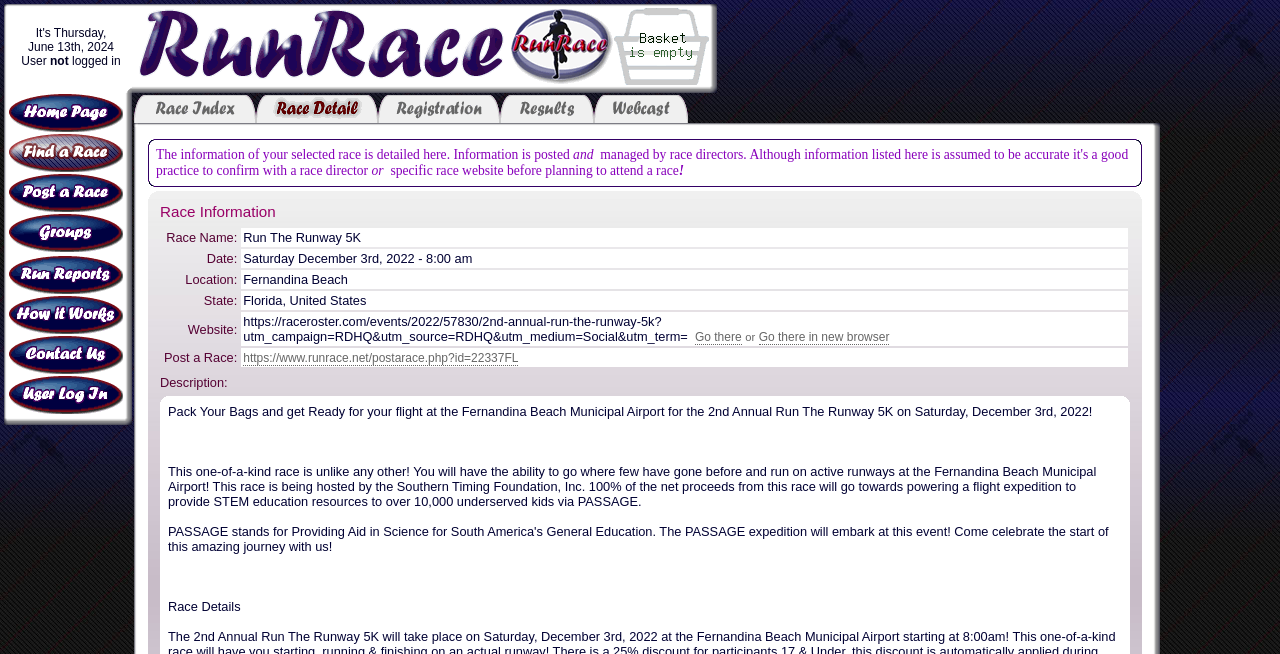Analyze the image and deliver a detailed answer to the question: What are the available options under 'Find a Race'?

The available options under 'Find a Race' can be found in the middle section of the webpage, which displays a table with the mentioned options.